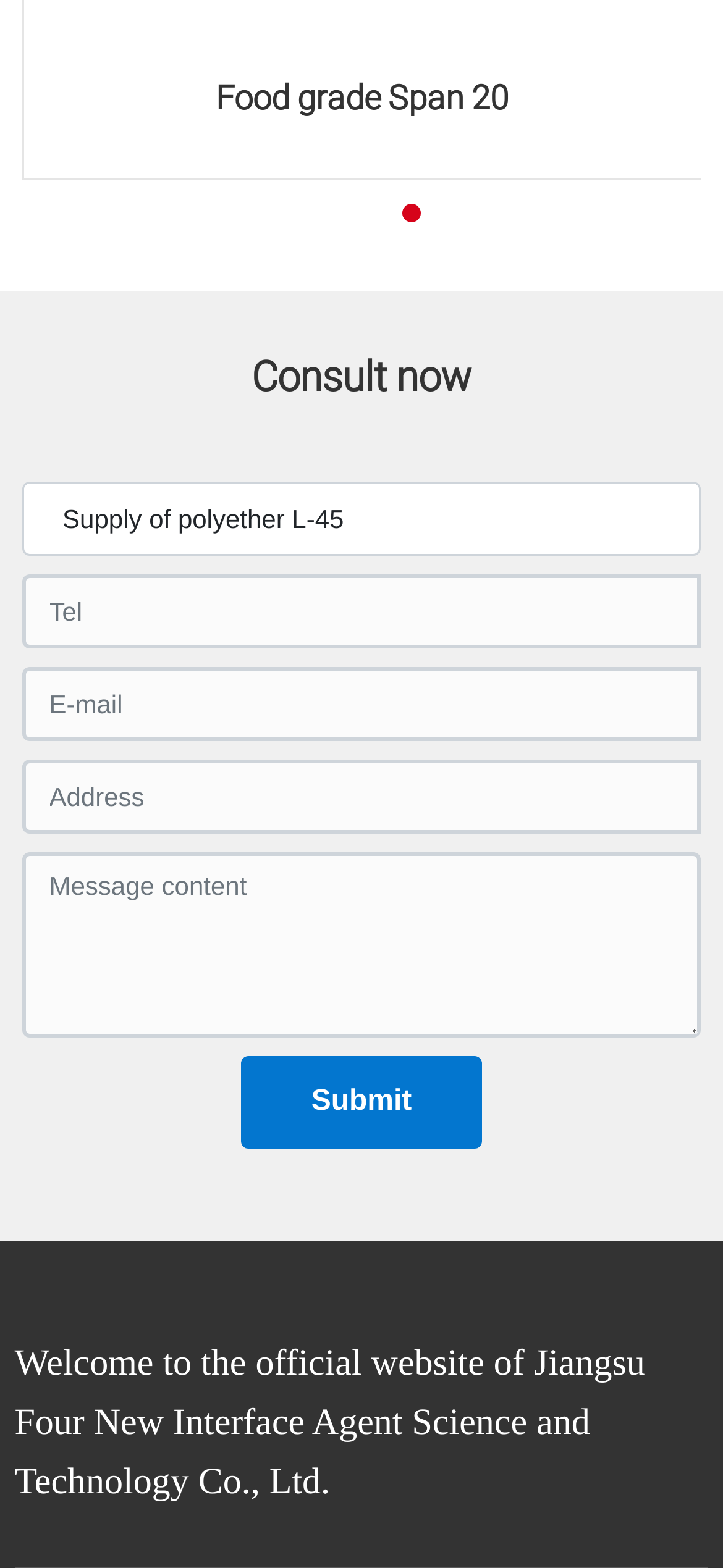What is the action of the link at the top?
Could you answer the question with a detailed and thorough explanation?

The link at the top has text 'Food grade Span 20', which suggests that clicking on it will take the user to a page related to food grade Span 20 products or information.